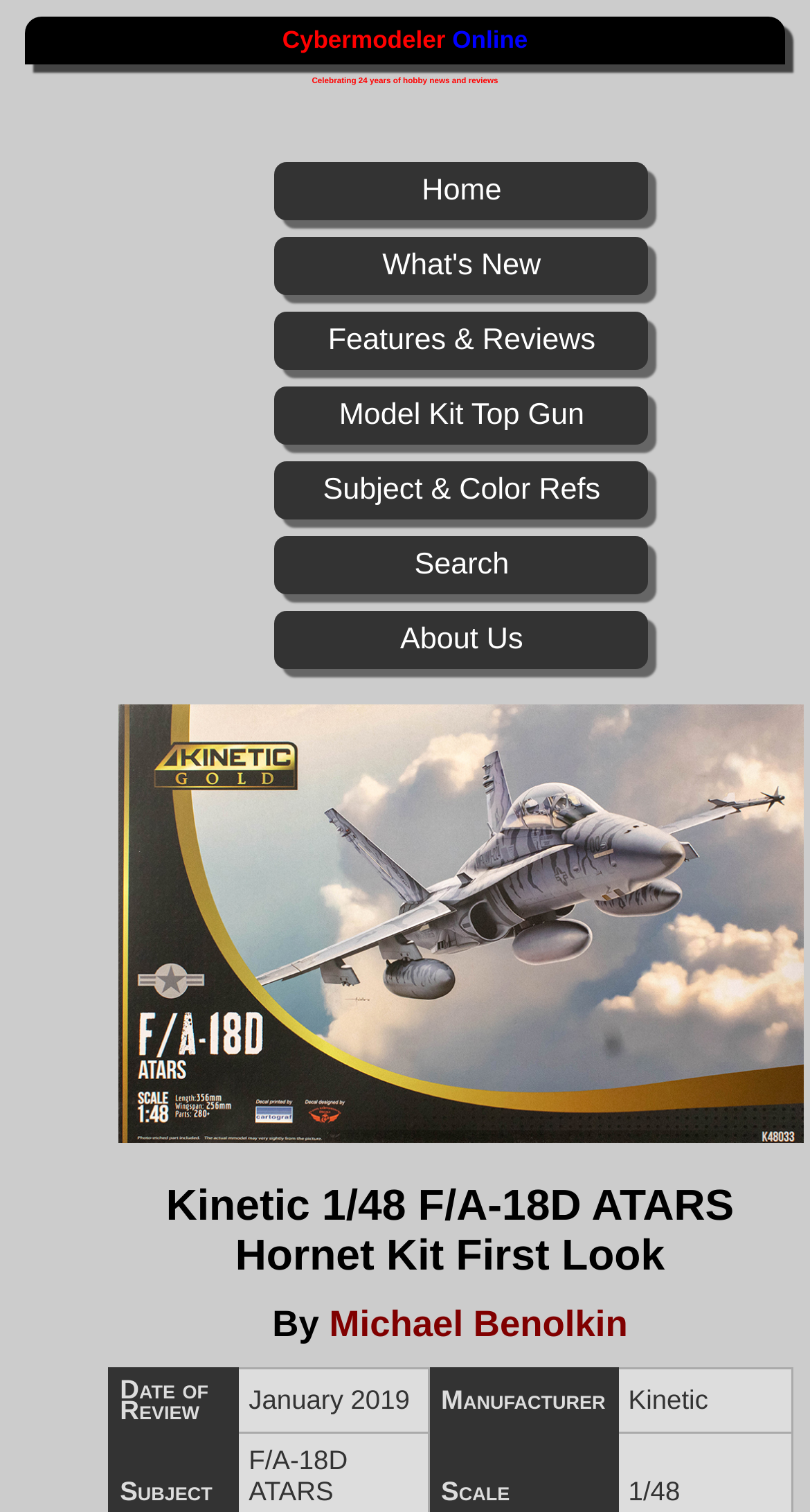Given the element description "About Us", identify the bounding box of the corresponding UI element.

[0.339, 0.404, 0.801, 0.442]